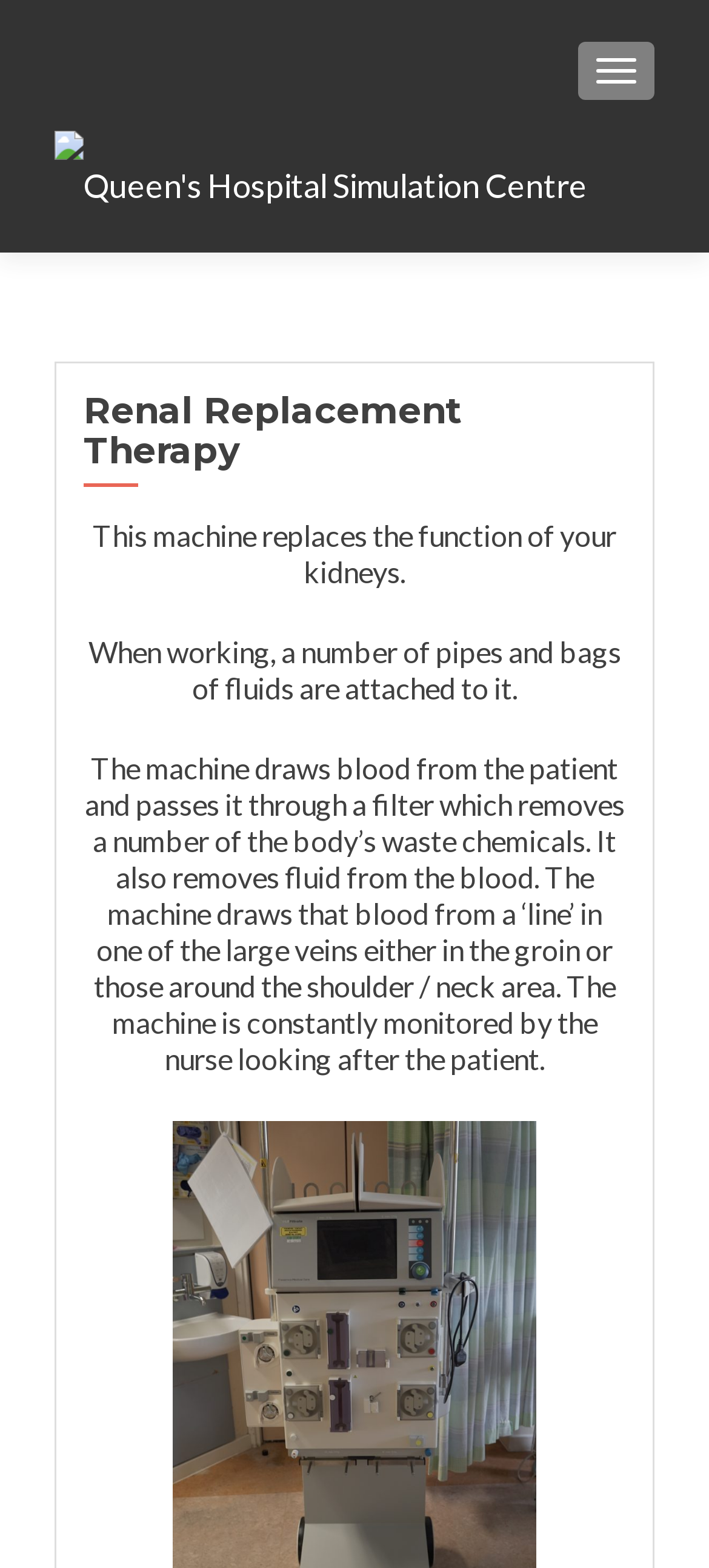What is monitored by the nurse?
From the image, provide a succinct answer in one word or a short phrase.

The machine